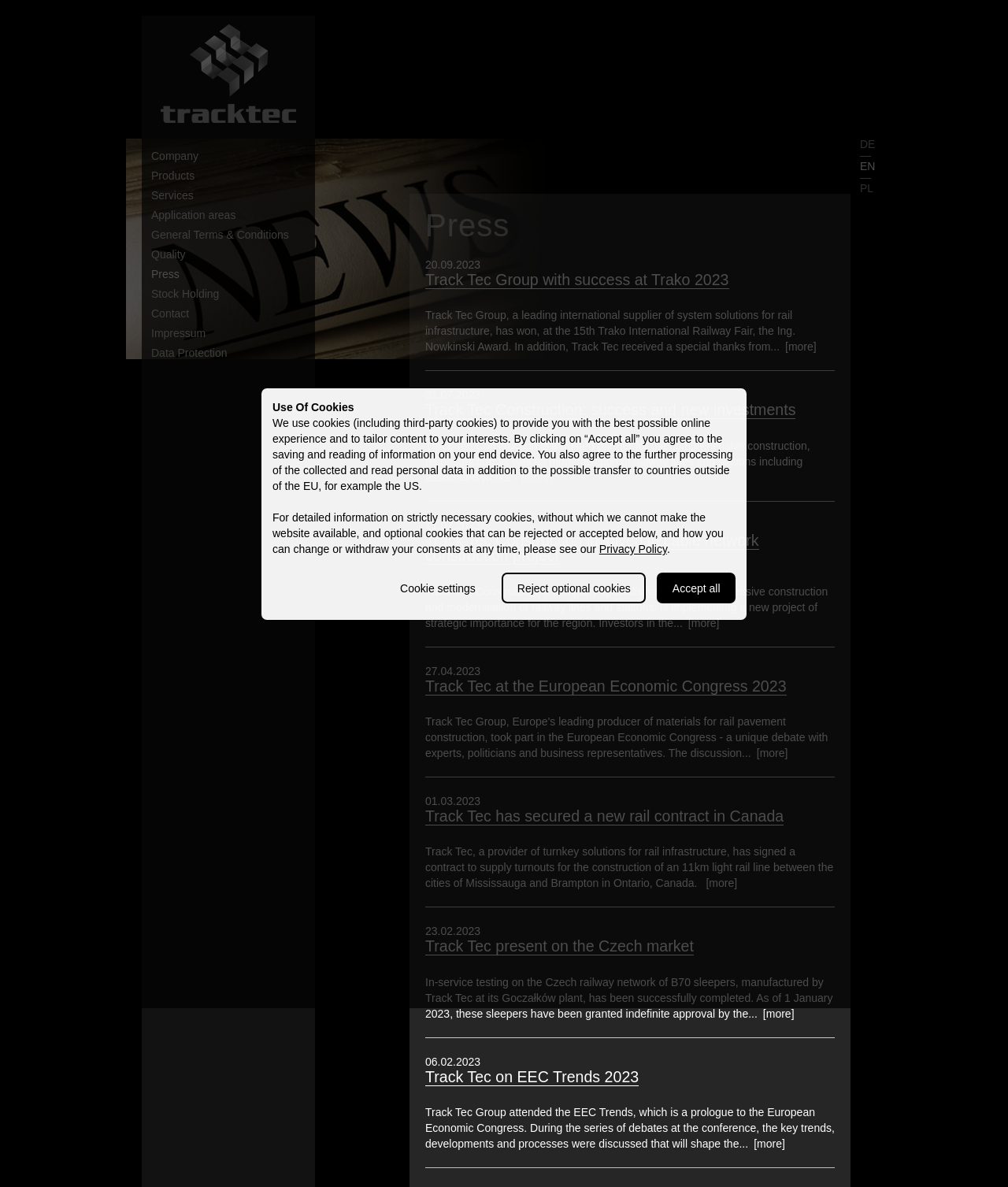Provide a brief response to the question below using a single word or phrase: 
What is the date of the first news article?

20.09.2023